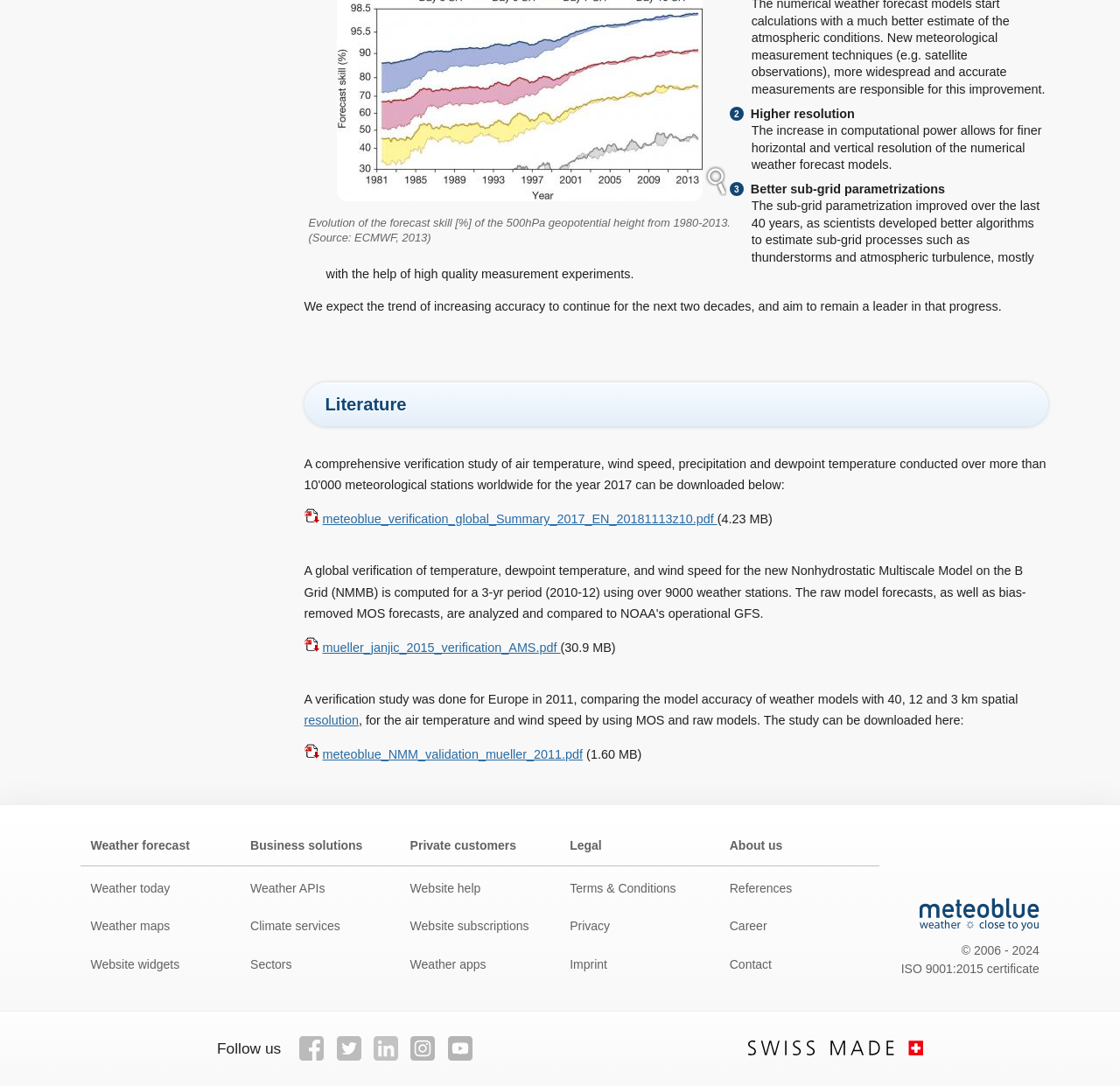What is the topic of the 'Literature' section?
Answer the question in as much detail as possible.

The topic of the 'Literature' section is weather forecast models, as evidenced by the links to various PDF files related to weather forecast model verification and validation.